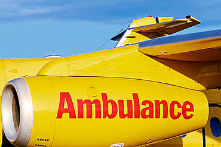Describe the image with as much detail as possible.

The image showcases a close-up view of a bright yellow aircraft wing and engine, prominently featuring the word "Ambulance" in bold red letters. This striking color scheme indicates that the aircraft is likely an air ambulance, designed for emergency medical services. The engine is visible, reflecting the aircraft's capability to perform medical evacuations, showcasing an essential service in urgent healthcare situations. The blue sky in the background highlights the aircraft's readiness for flight, emphasizing its role in providing timely medical assistance.